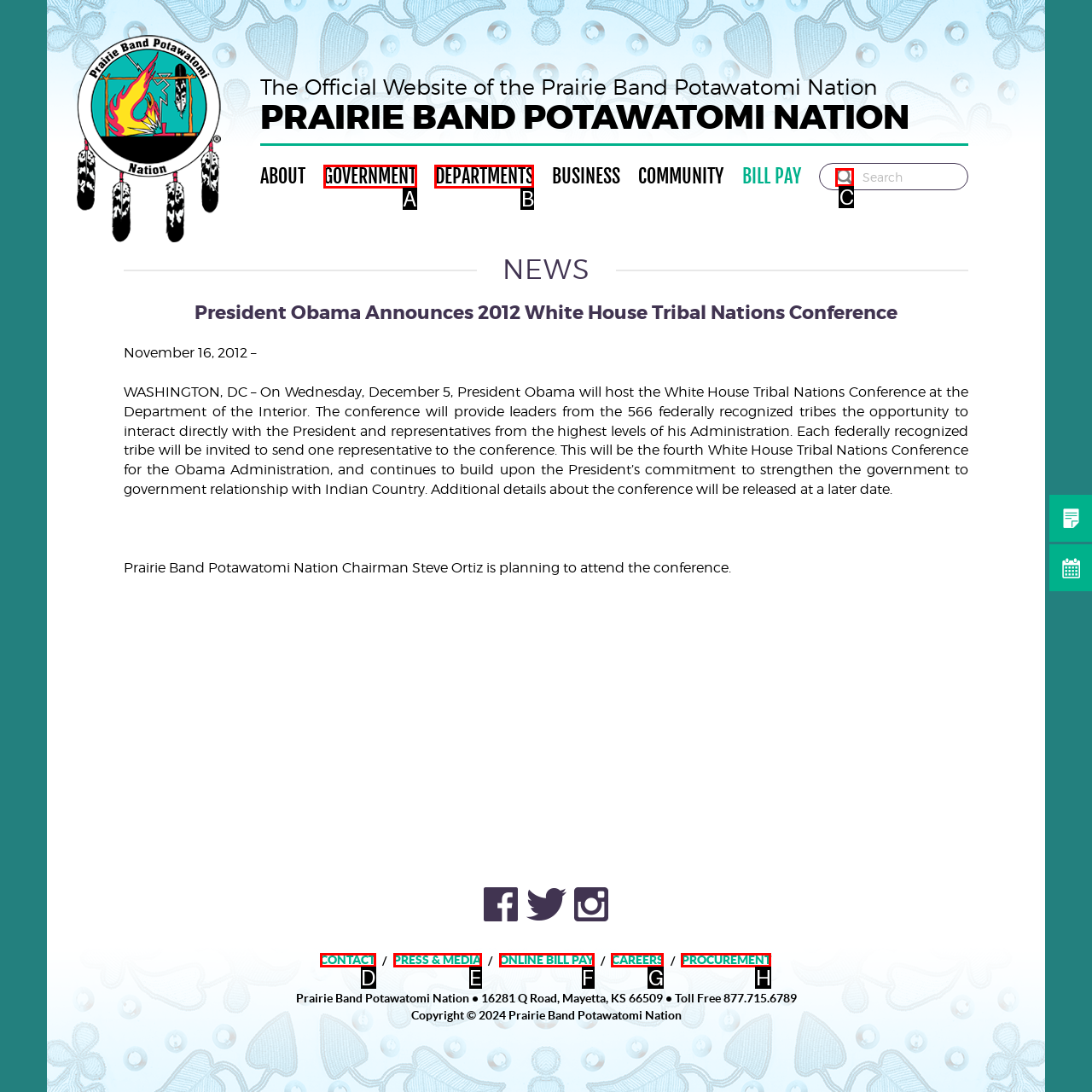Which lettered option matches the following description: Government
Provide the letter of the matching option directly.

A